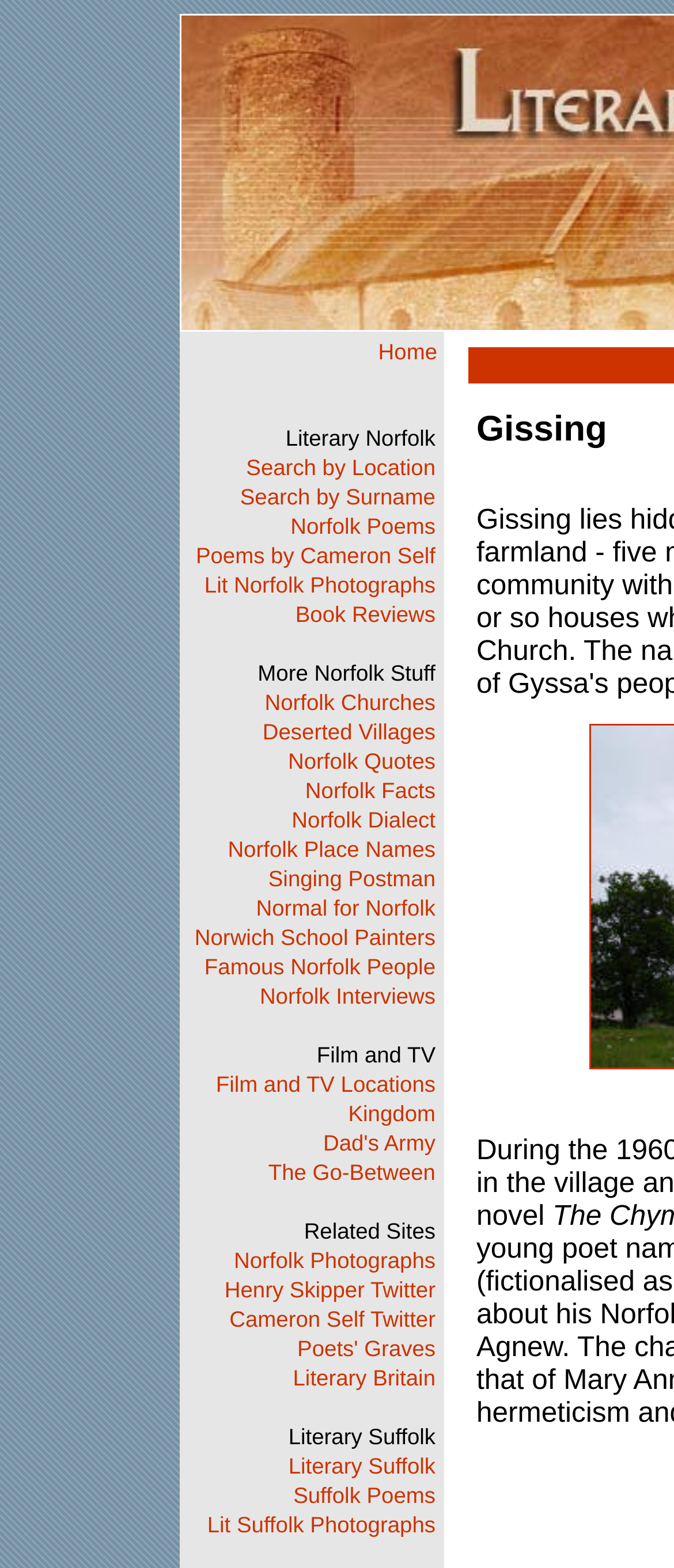Please specify the coordinates of the bounding box for the element that should be clicked to carry out this instruction: "View Film and TV Locations". The coordinates must be four float numbers between 0 and 1, formatted as [left, top, right, bottom].

[0.32, 0.683, 0.646, 0.7]